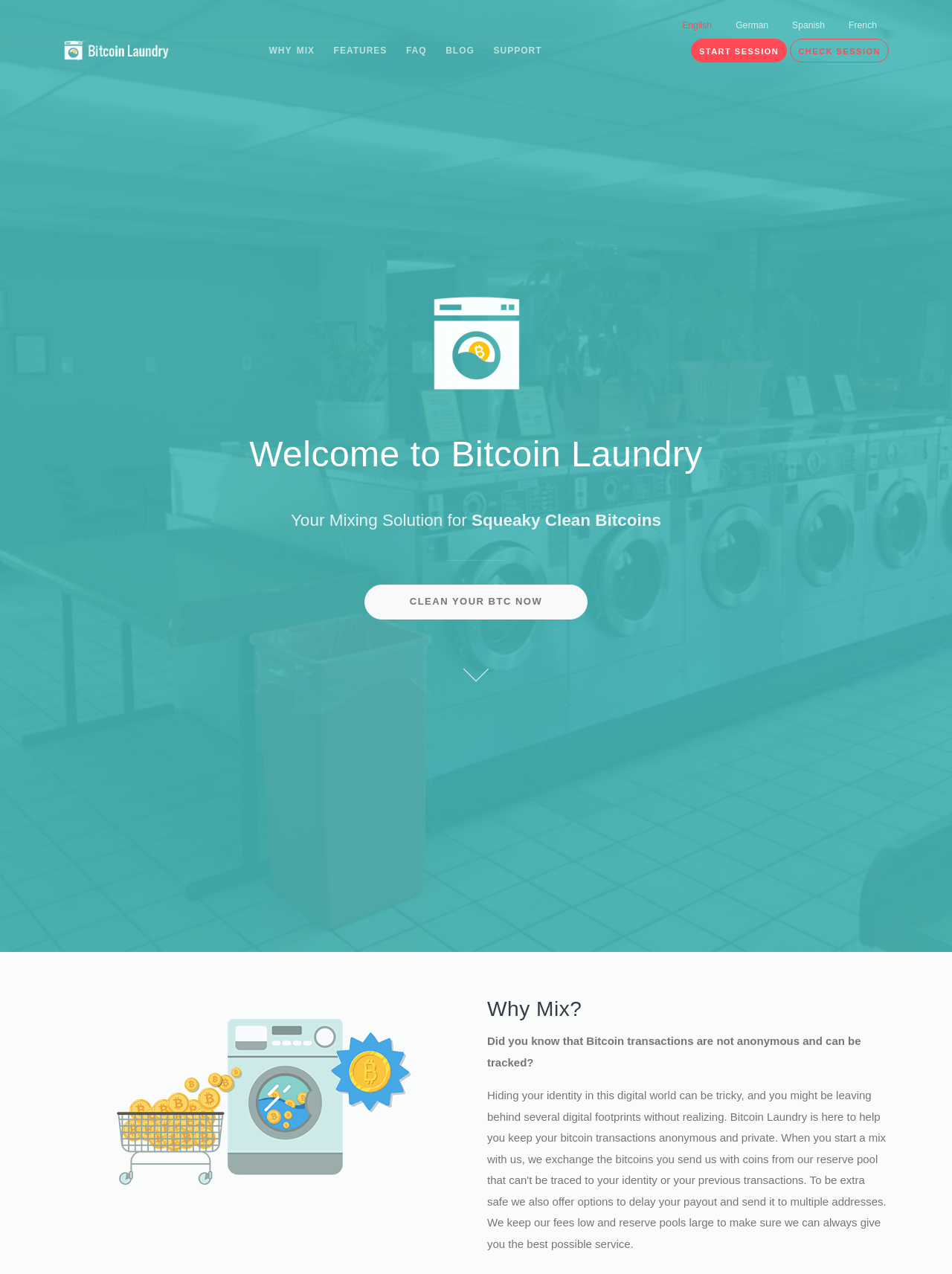Please identify the bounding box coordinates of the element that needs to be clicked to perform the following instruction: "Click on the logo".

[0.066, 0.032, 0.179, 0.047]